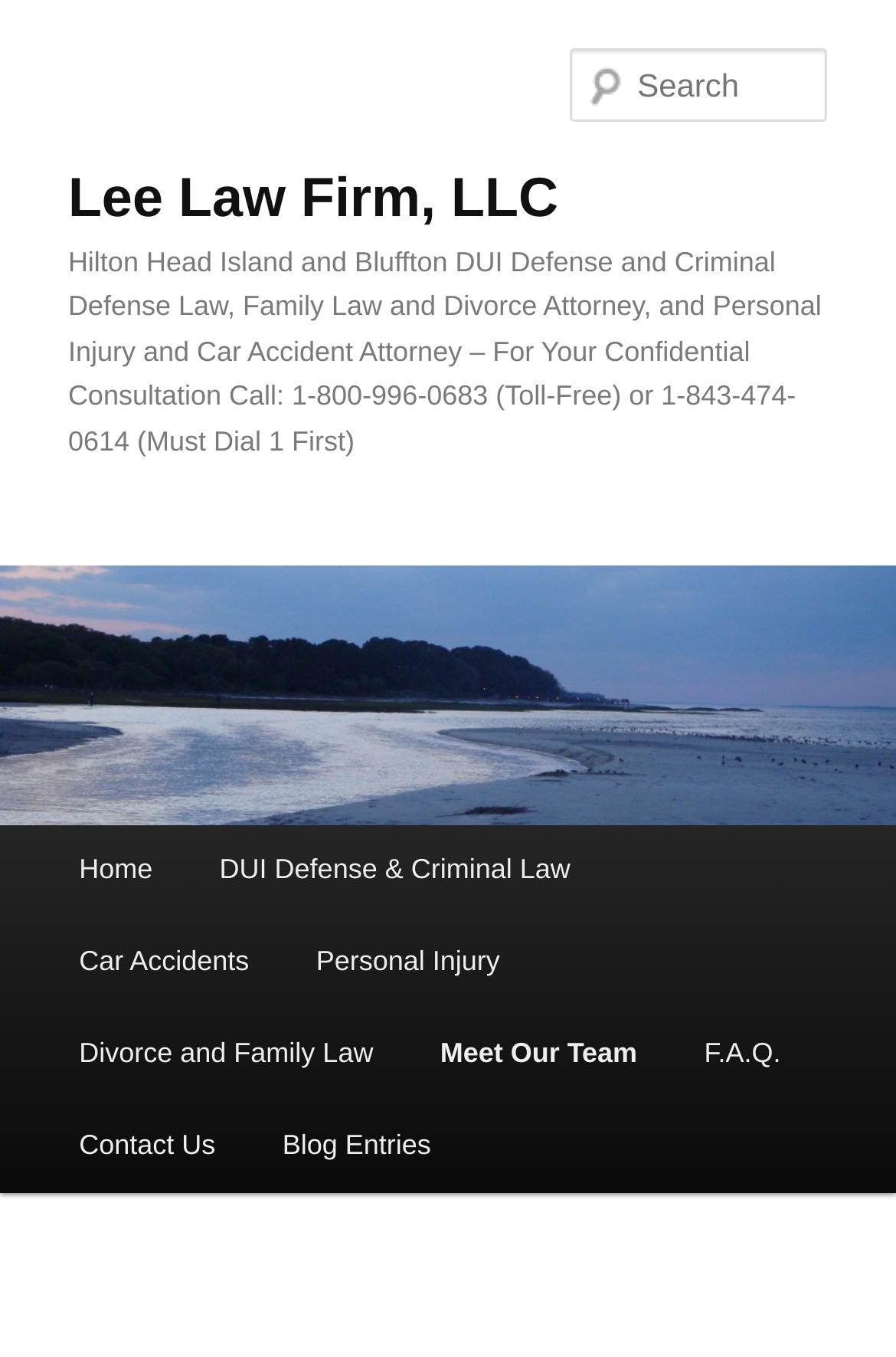Determine the bounding box coordinates for the area you should click to complete the following instruction: "Book a transfer".

None